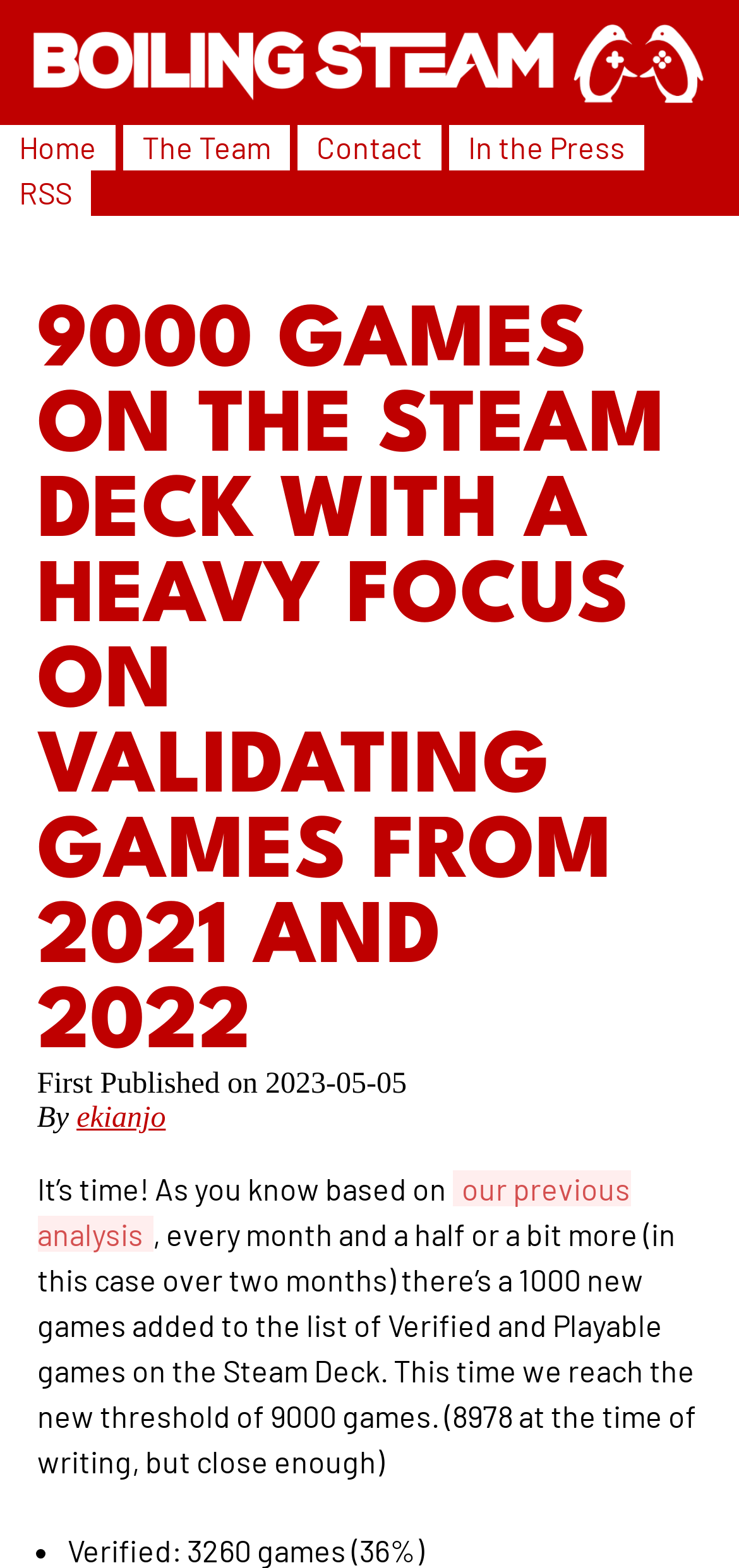Find the bounding box coordinates of the element you need to click on to perform this action: 'read the article'. The coordinates should be represented by four float values between 0 and 1, in the format [left, top, right, bottom].

[0.05, 0.192, 0.905, 0.682]